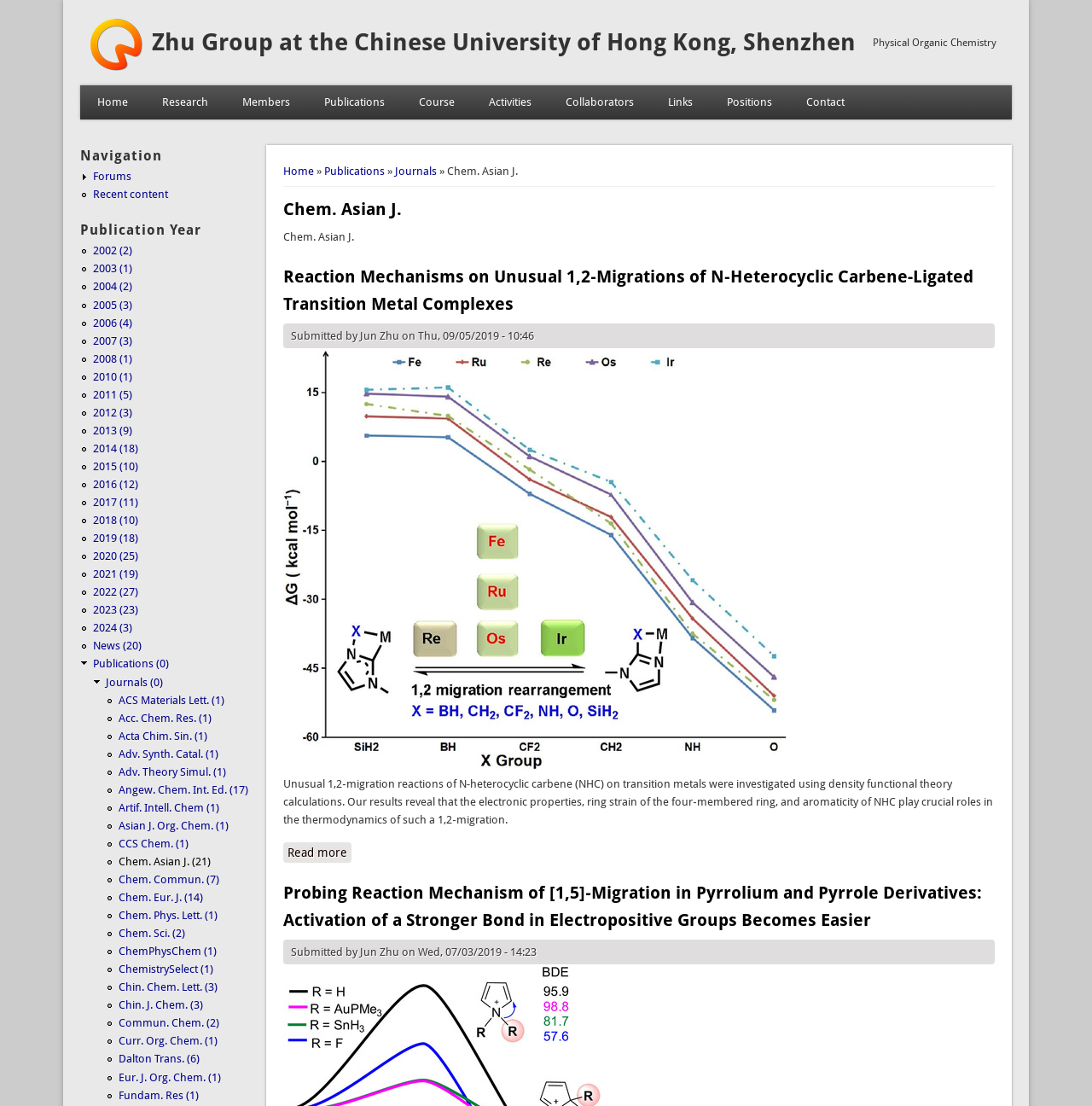Please specify the bounding box coordinates of the region to click in order to perform the following instruction: "Go to 'Forums' page".

[0.085, 0.153, 0.12, 0.165]